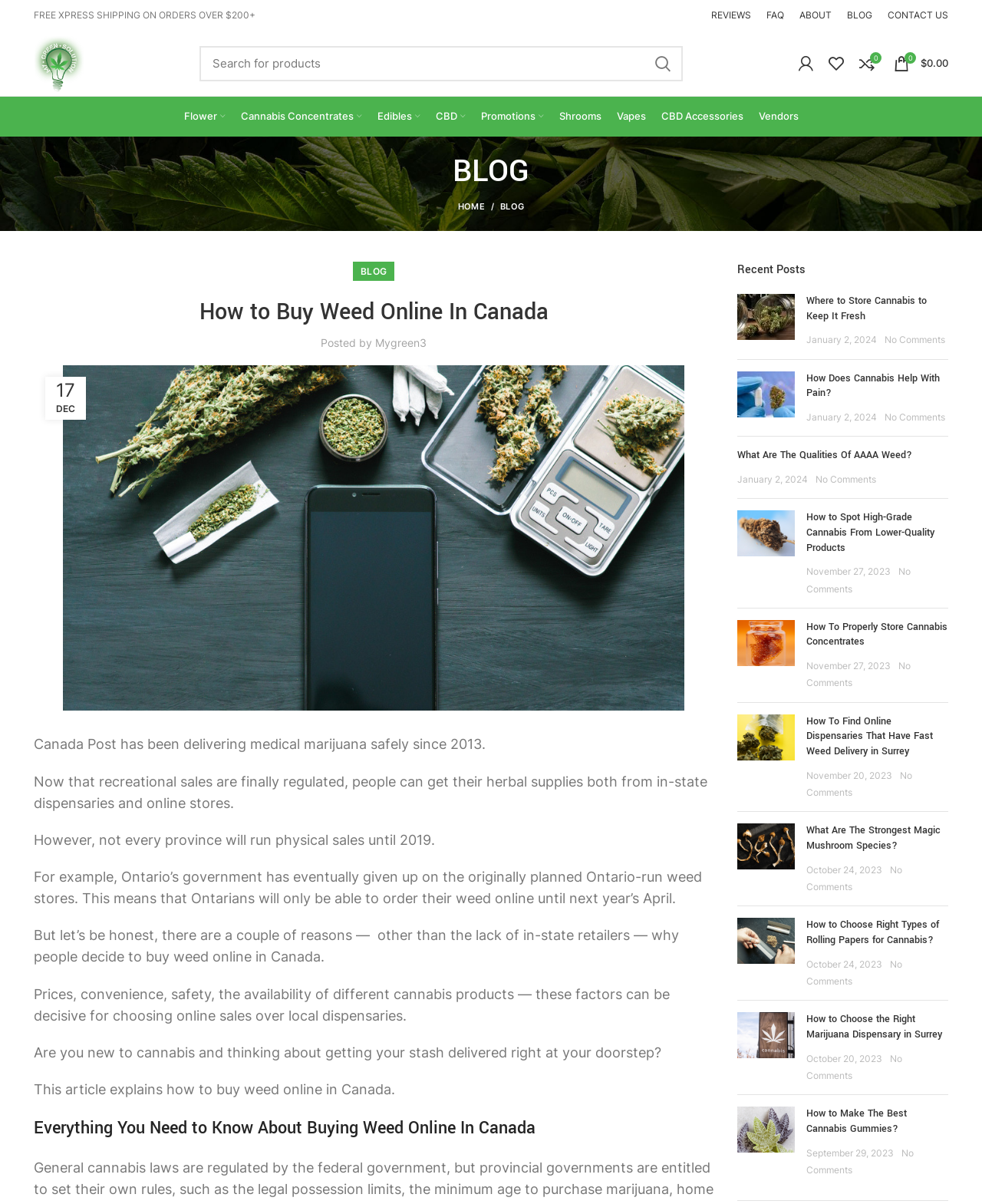Determine the bounding box coordinates of the clickable element to achieve the following action: 'Search for products'. Provide the coordinates as four float values between 0 and 1, formatted as [left, top, right, bottom].

[0.203, 0.038, 0.695, 0.067]